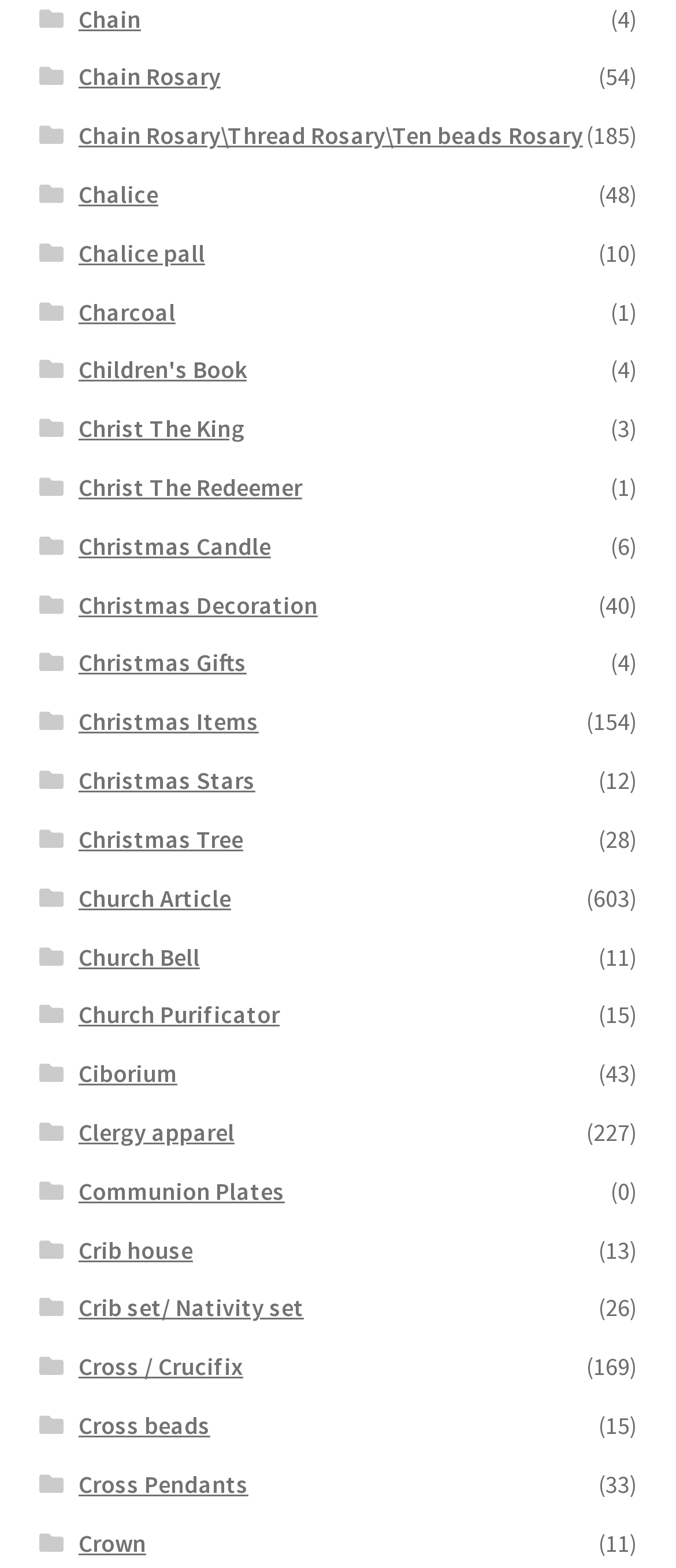Find the bounding box coordinates of the clickable element required to execute the following instruction: "Explore Church Article". Provide the coordinates as four float numbers between 0 and 1, i.e., [left, top, right, bottom].

[0.116, 0.563, 0.342, 0.582]